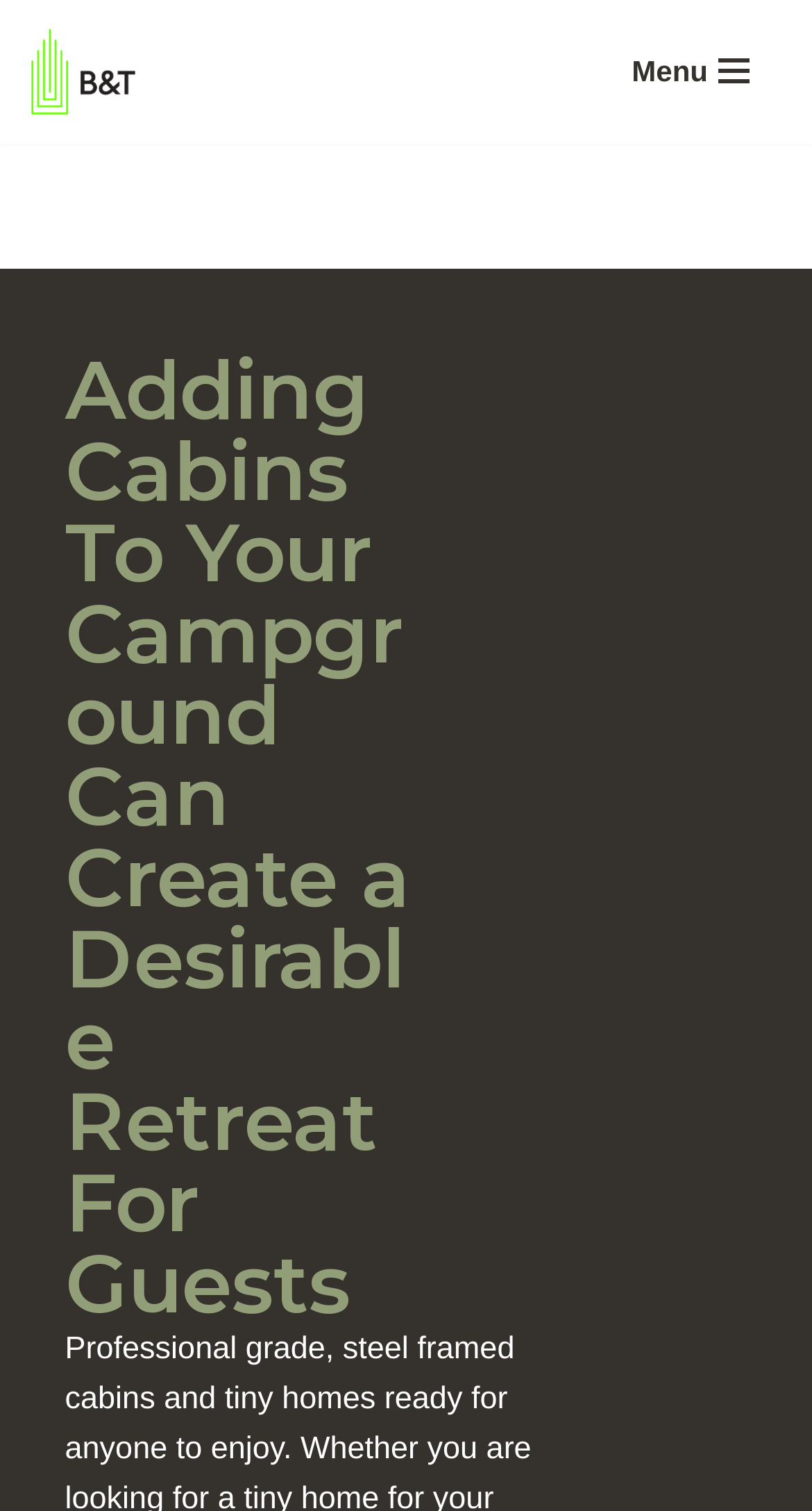For the given element description aria-label="B&T Manufacturing" title="← B&T Manufacturing", determine the bounding box coordinates of the UI element. The coordinates should follow the format (top-left x, top-left y, bottom-right x, bottom-right y) and be within the range of 0 to 1.

[0.038, 0.019, 0.192, 0.075]